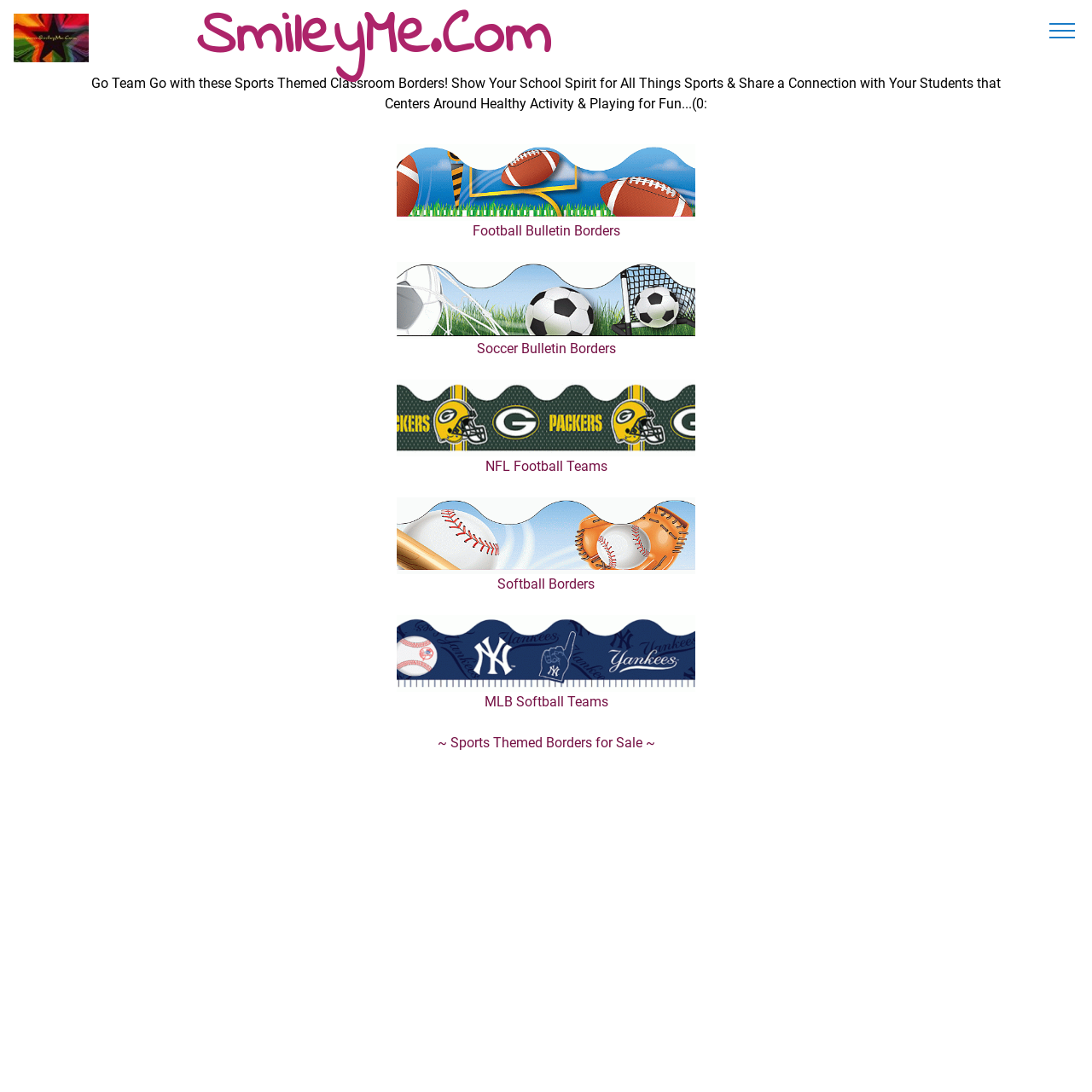What is the purpose of the classroom borders?
Using the information from the image, provide a comprehensive answer to the question.

The purpose of the classroom borders is to show school spirit and share a connection with students that centers around healthy activity and playing for fun, as mentioned in the static text on the webpage.